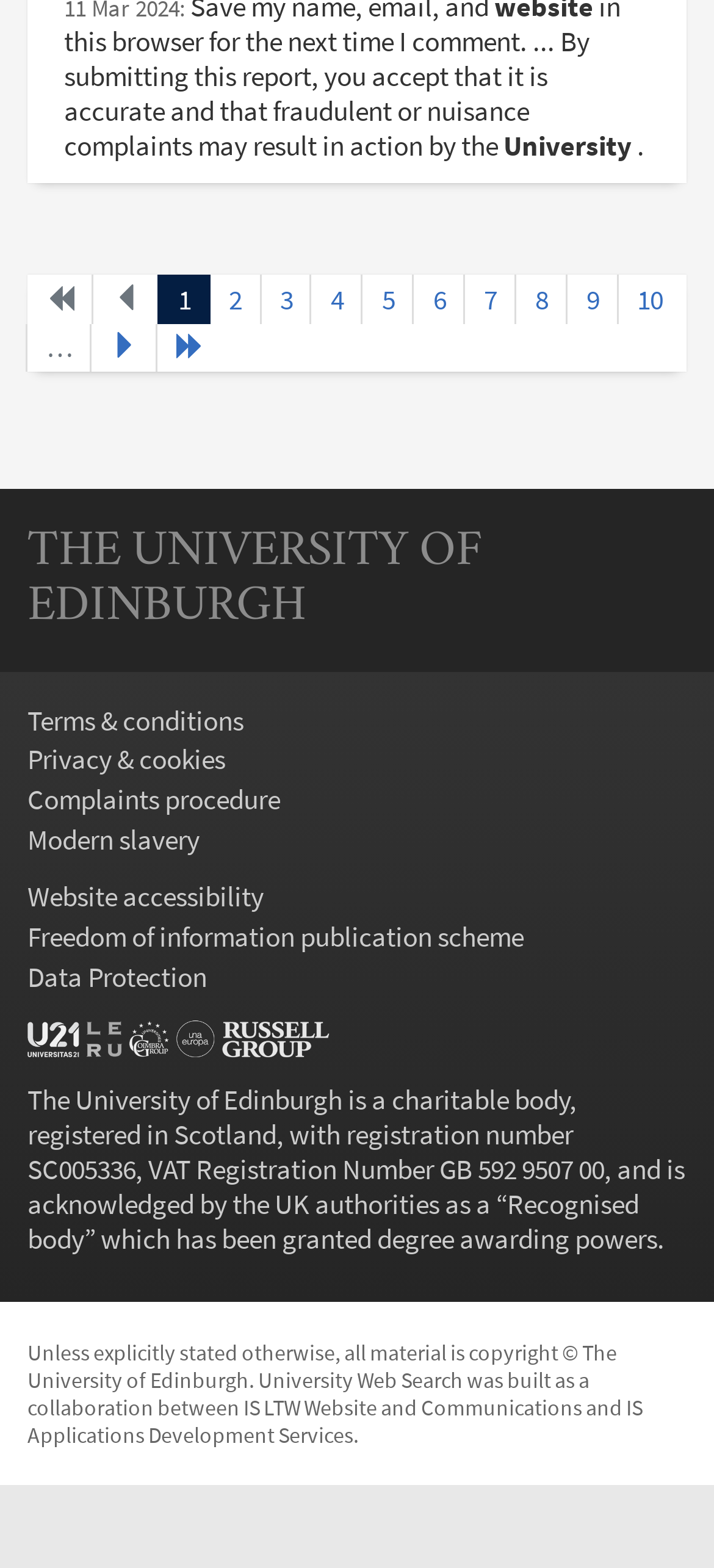Pinpoint the bounding box coordinates of the area that must be clicked to complete this instruction: "go to next page".

[0.125, 0.206, 0.22, 0.237]